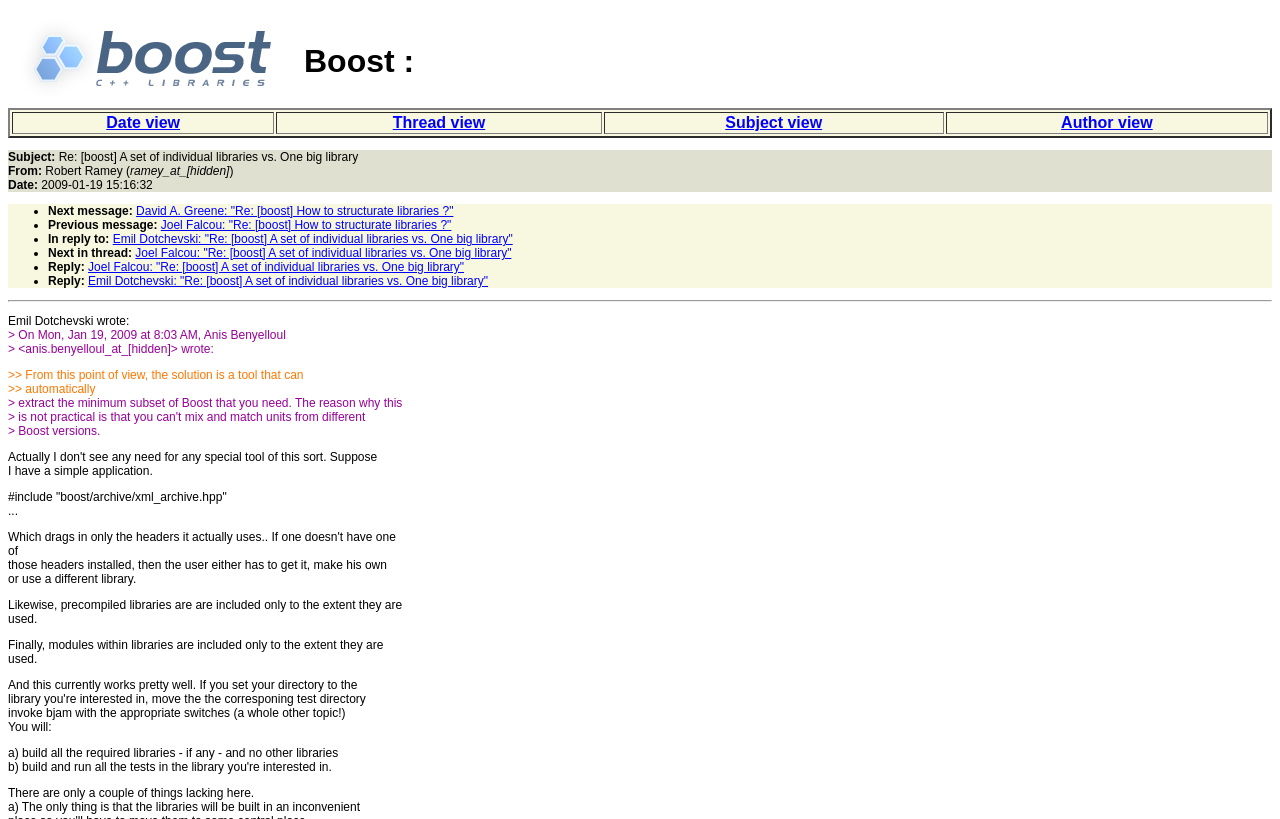Answer briefly with one word or phrase:
What is the name of the person who wrote 'On Mon, Jan 19, 2009 at 8:03 AM, Anis Benyelloul'

Anis Benyelloul